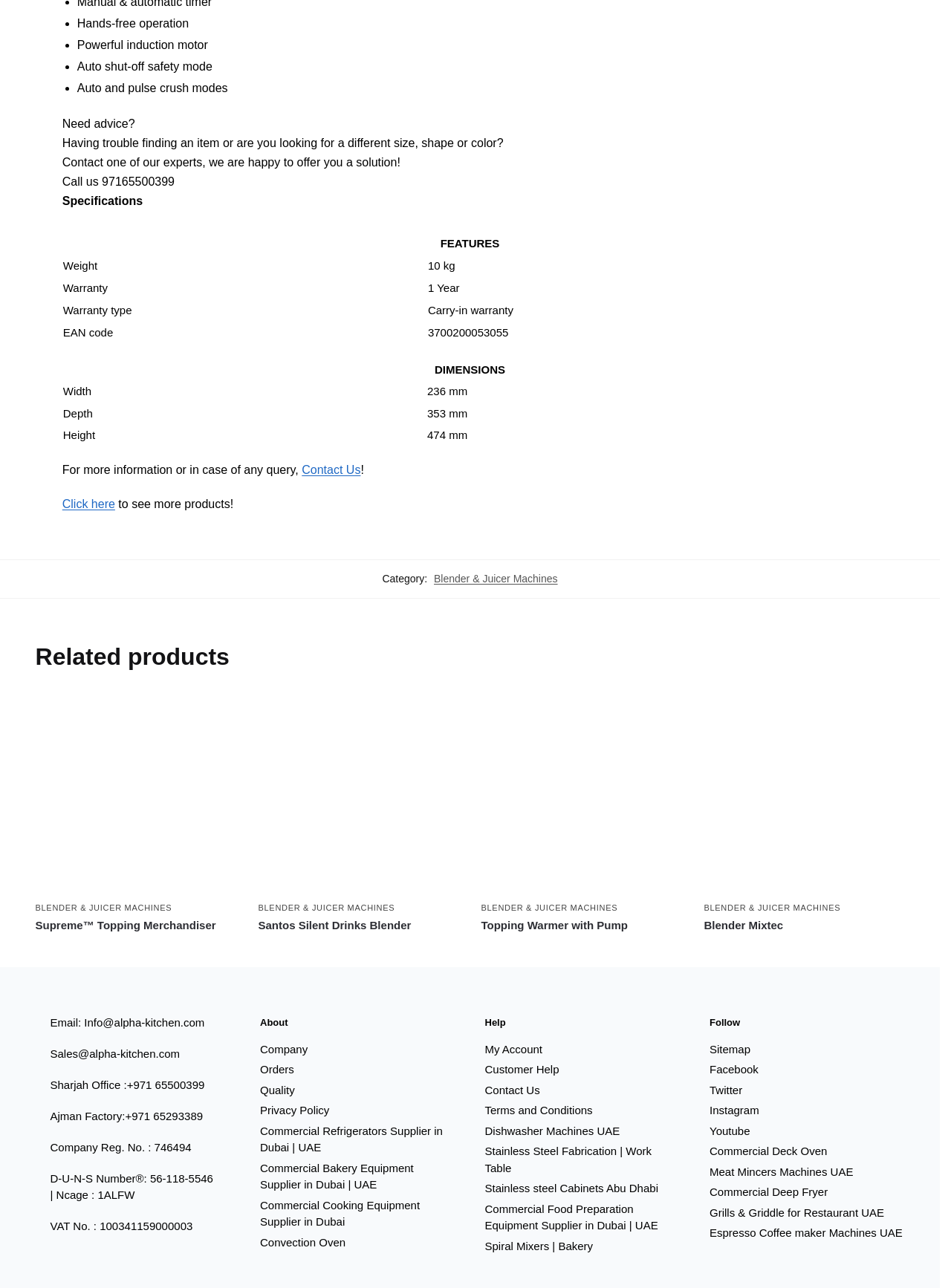Please identify the bounding box coordinates of the clickable element to fulfill the following instruction: "Call the phone number". The coordinates should be four float numbers between 0 and 1, i.e., [left, top, right, bottom].

[0.065, 0.136, 0.184, 0.146]